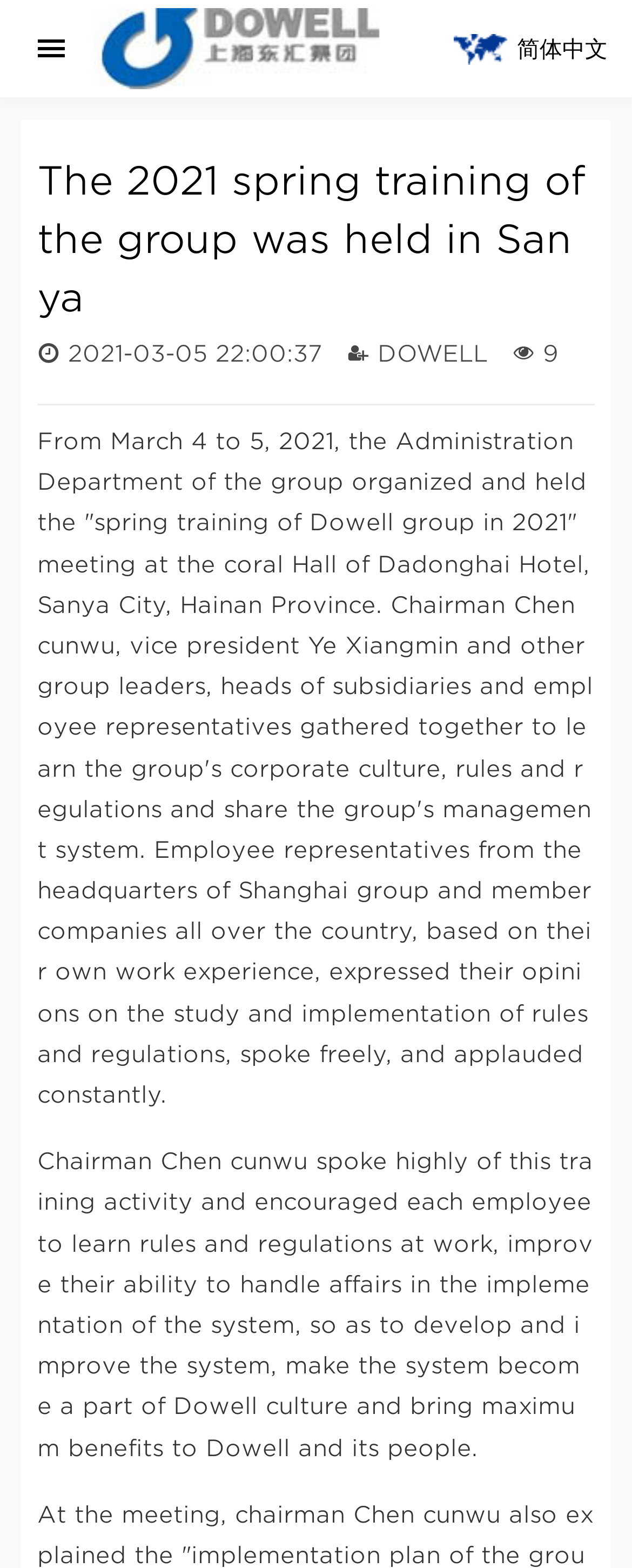What is the name of the hotel where the meeting was held?
Examine the image closely and answer the question with as much detail as possible.

I found the answer by reading the text content of the webpage, specifically the paragraph that starts with 'From March 4 to 5, 2021...'. This paragraph provides the details of the meeting, including the location, which is the coral Hall of Dadonghai Hotel, Sanya City, Hainan Province.